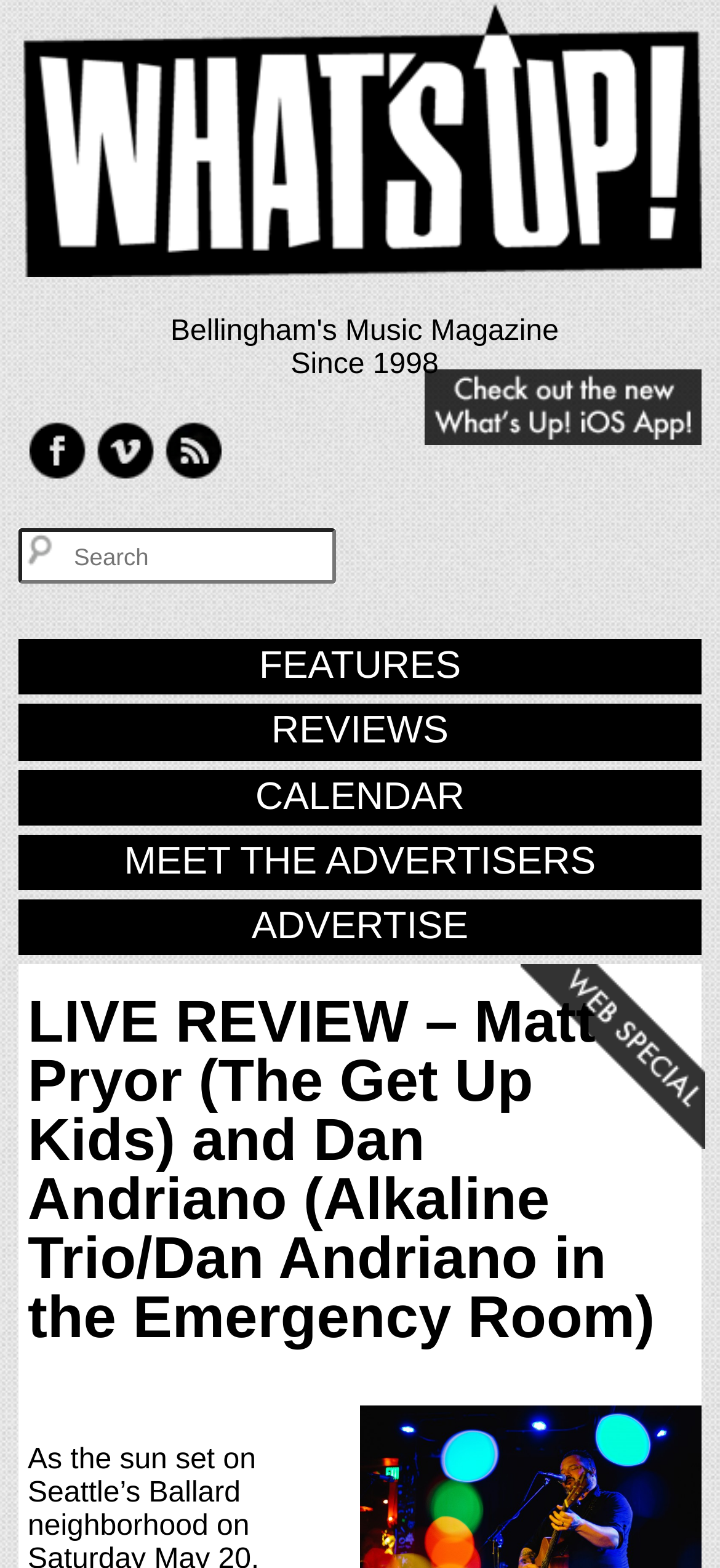Please indicate the bounding box coordinates of the element's region to be clicked to achieve the instruction: "Read the live review of Matt Pryor and Dan Andriano". Provide the coordinates as four float numbers between 0 and 1, i.e., [left, top, right, bottom].

[0.026, 0.627, 0.974, 0.865]